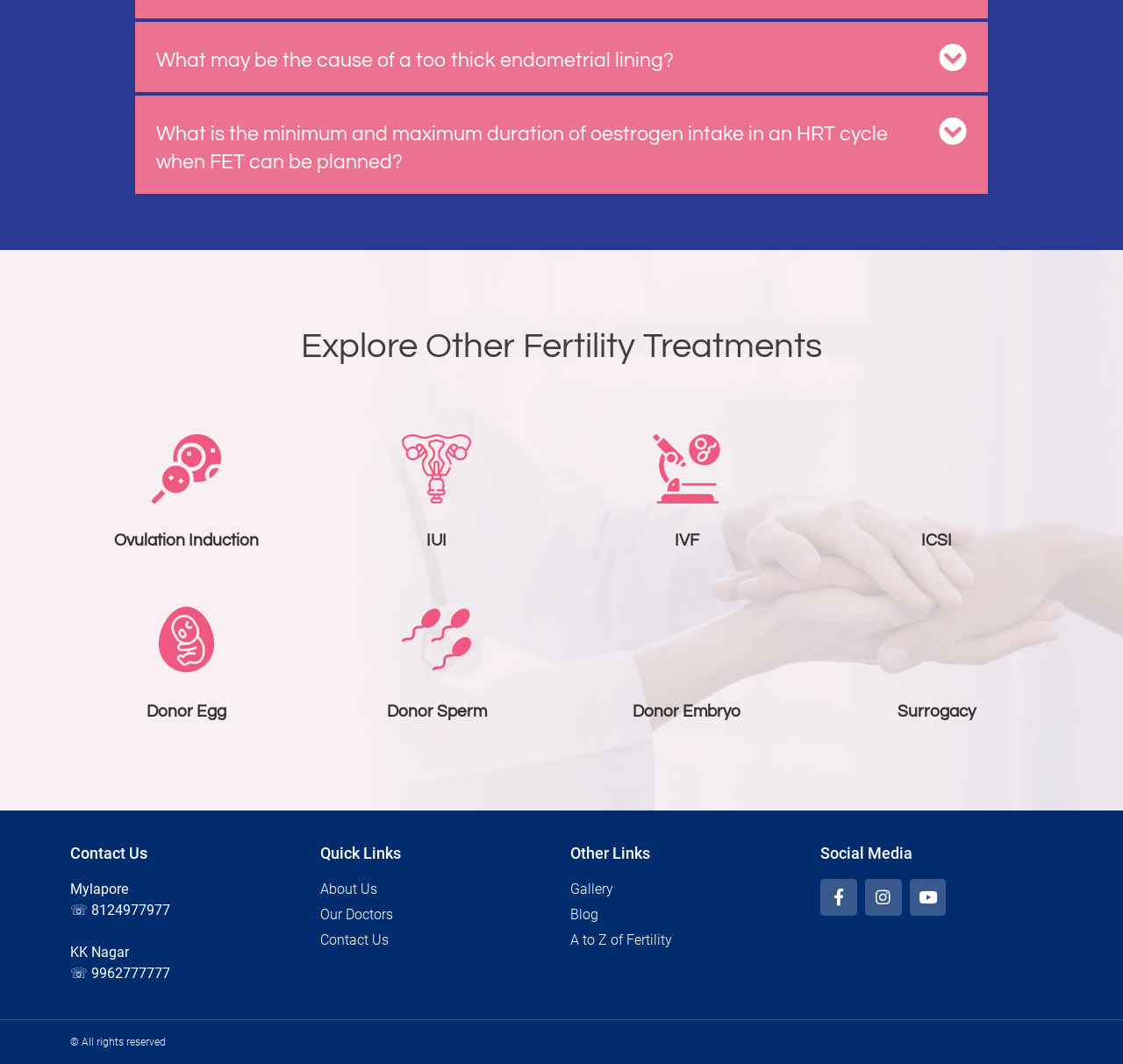Answer succinctly with a single word or phrase:
What social media platform is represented by the icon ?

Instagram